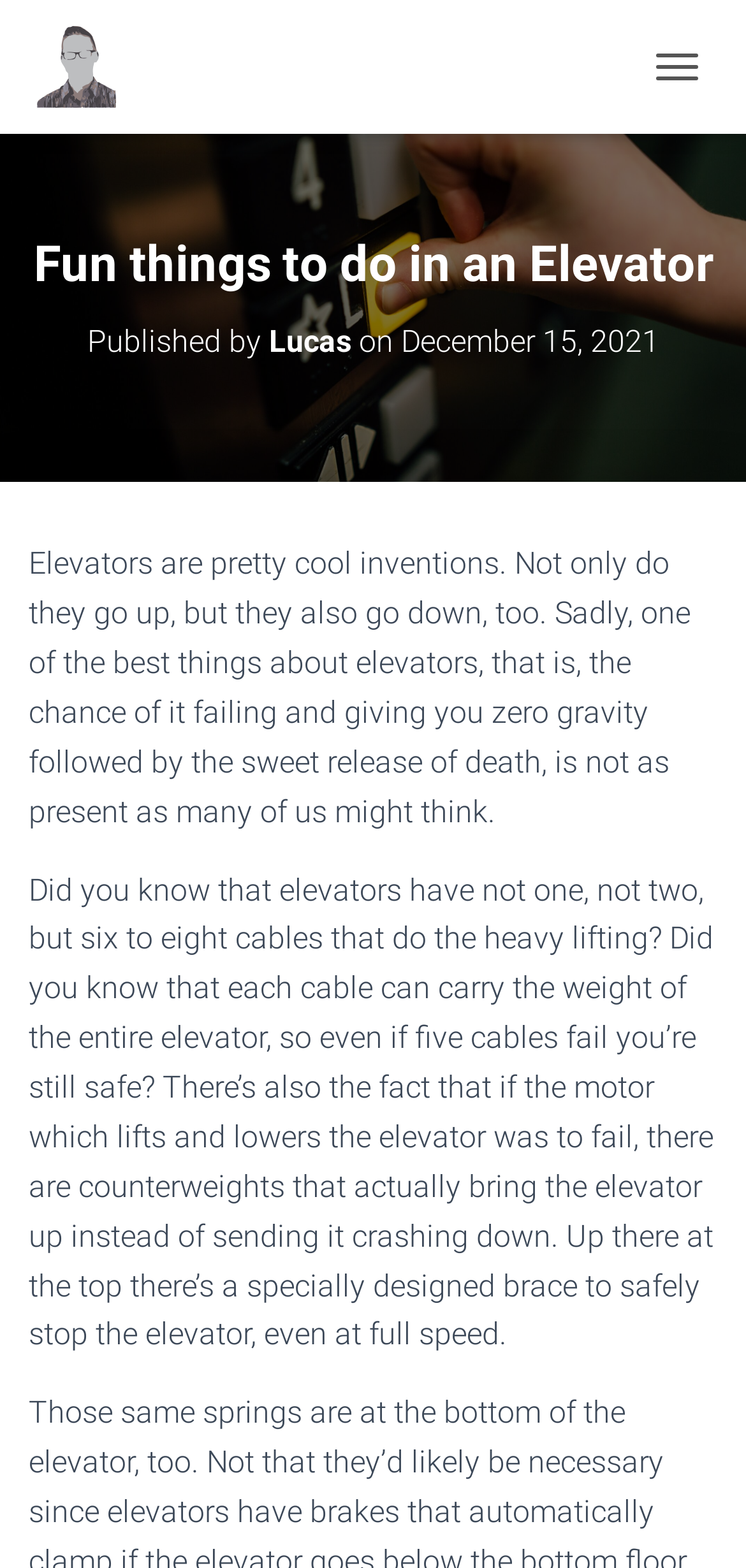Please find and generate the text of the main header of the webpage.

Fun things to do in an Elevator